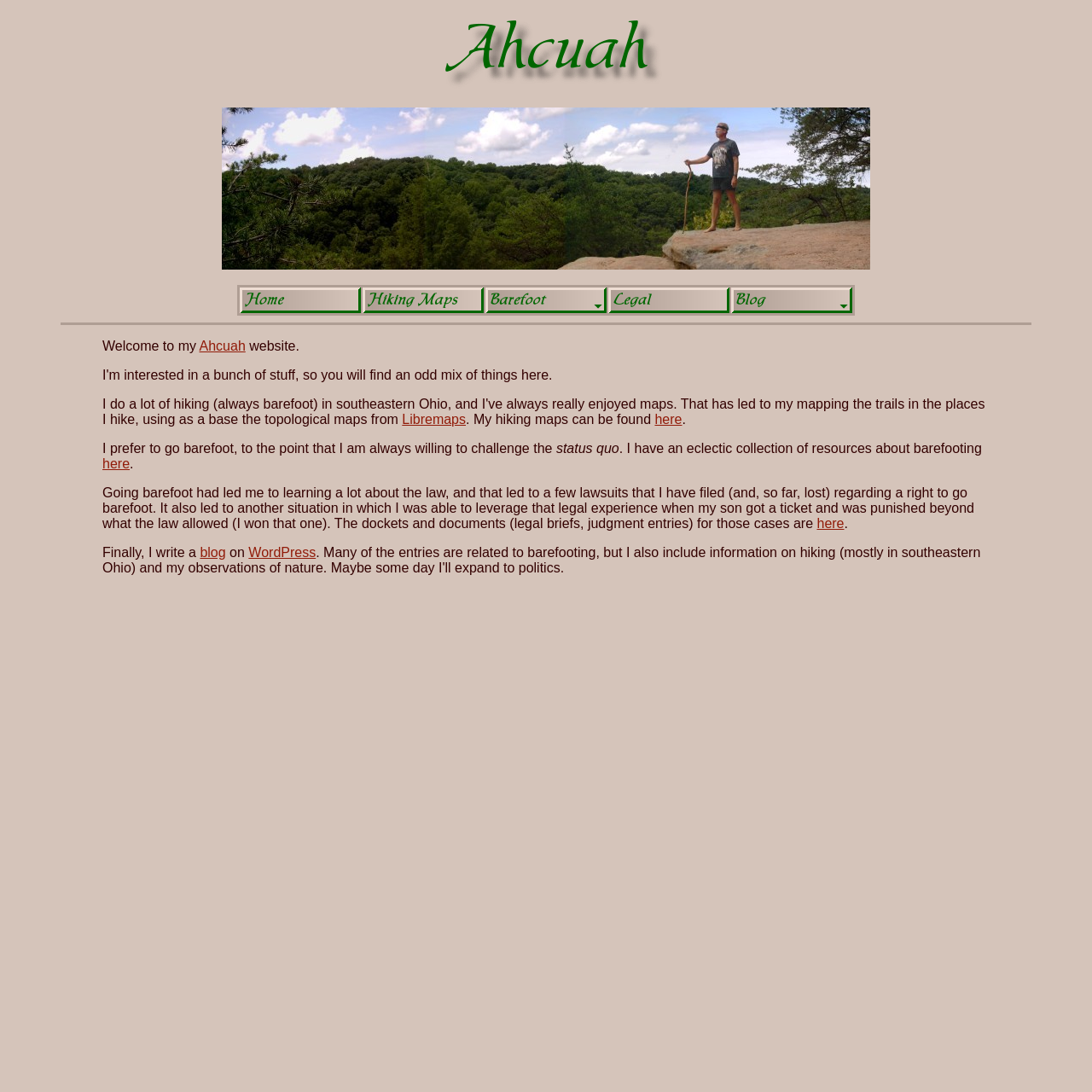Please find the bounding box coordinates of the clickable region needed to complete the following instruction: "View Libremaps". The bounding box coordinates must consist of four float numbers between 0 and 1, i.e., [left, top, right, bottom].

[0.368, 0.377, 0.427, 0.391]